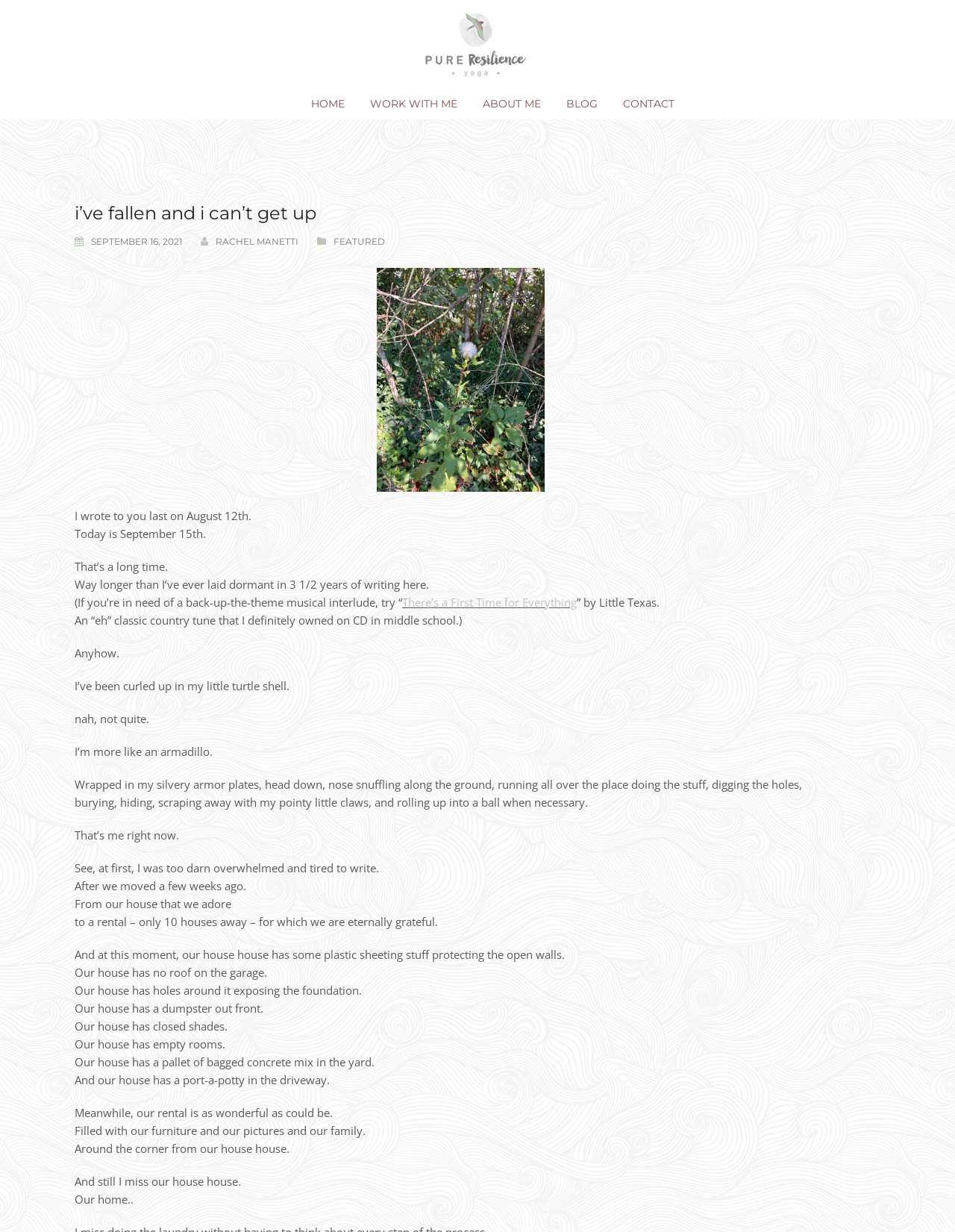Using the element description provided, determine the bounding box coordinates in the format (top-left x, top-left y, bottom-right x, bottom-right y). Ensure that all values are floating point numbers between 0 and 1. Element description: Rachel Manetti

[0.226, 0.192, 0.312, 0.201]